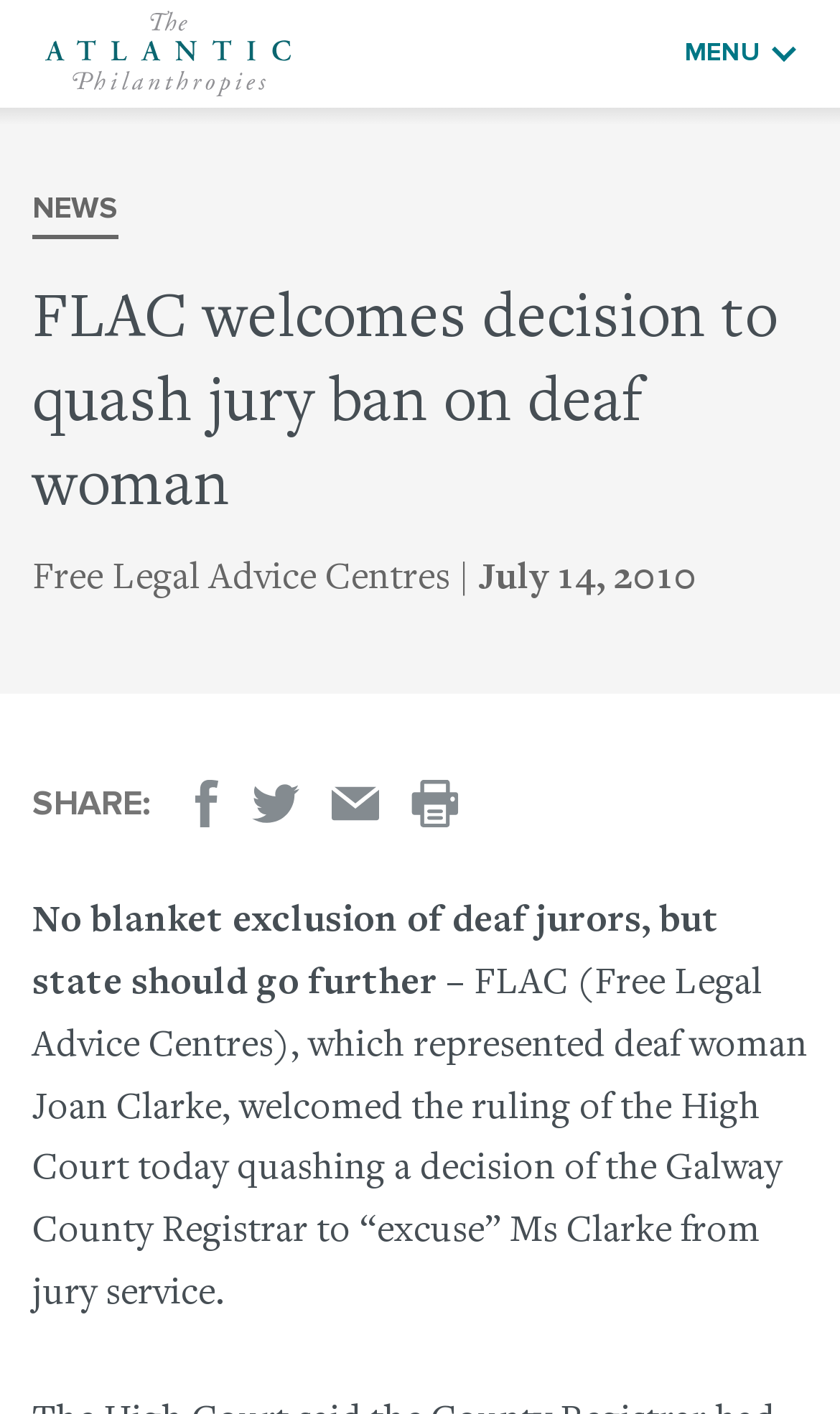Using the element description: "Share on Facebook", determine the bounding box coordinates. The coordinates should be in the format [left, top, right, bottom], with values between 0 and 1.

[0.218, 0.552, 0.274, 0.585]